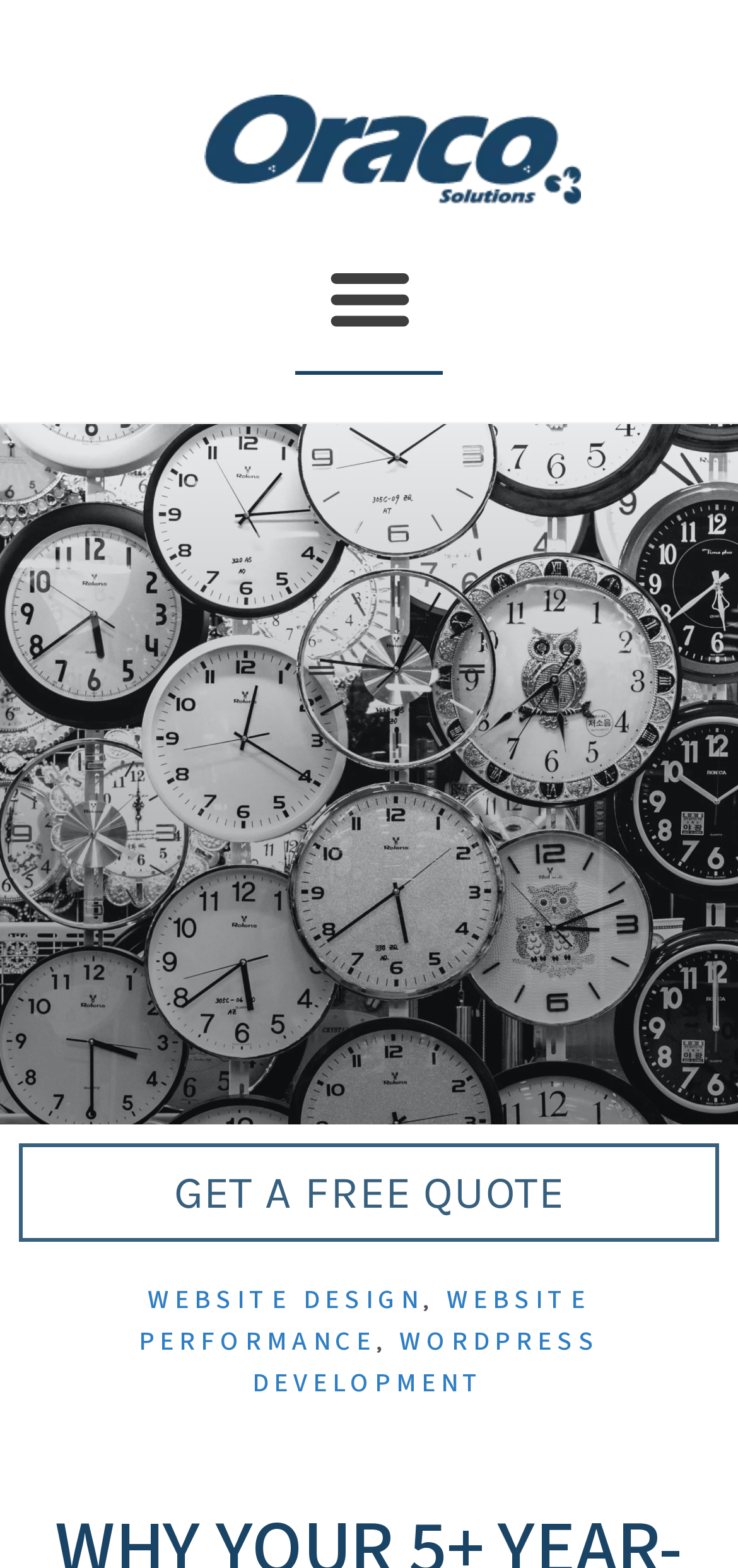What is the purpose of the button on the top right?
From the screenshot, supply a one-word or short-phrase answer.

Menu Toggle